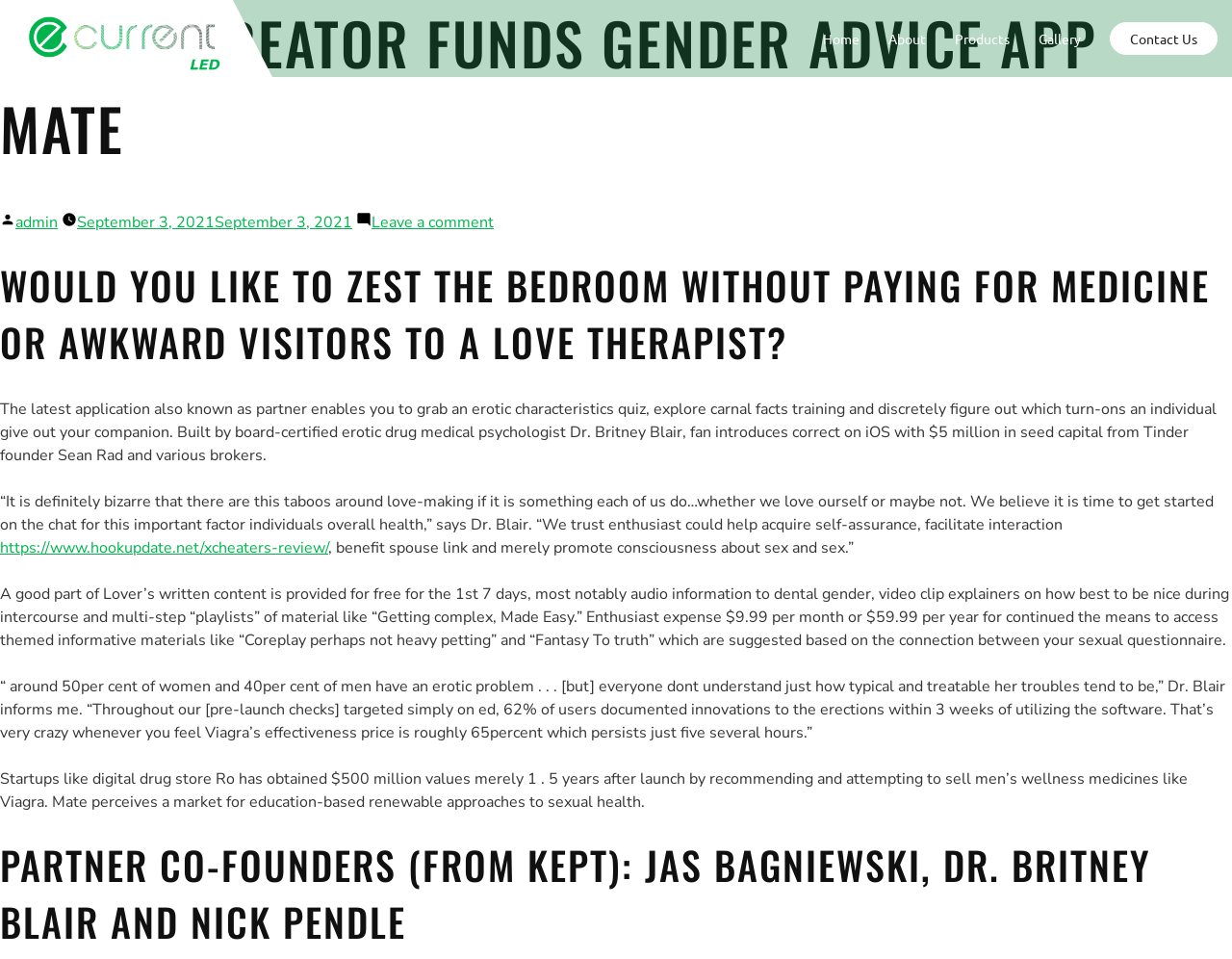Who is the co-founder of Mate?
Based on the image, give a concise answer in the form of a single word or short phrase.

Dr. Britney Blair